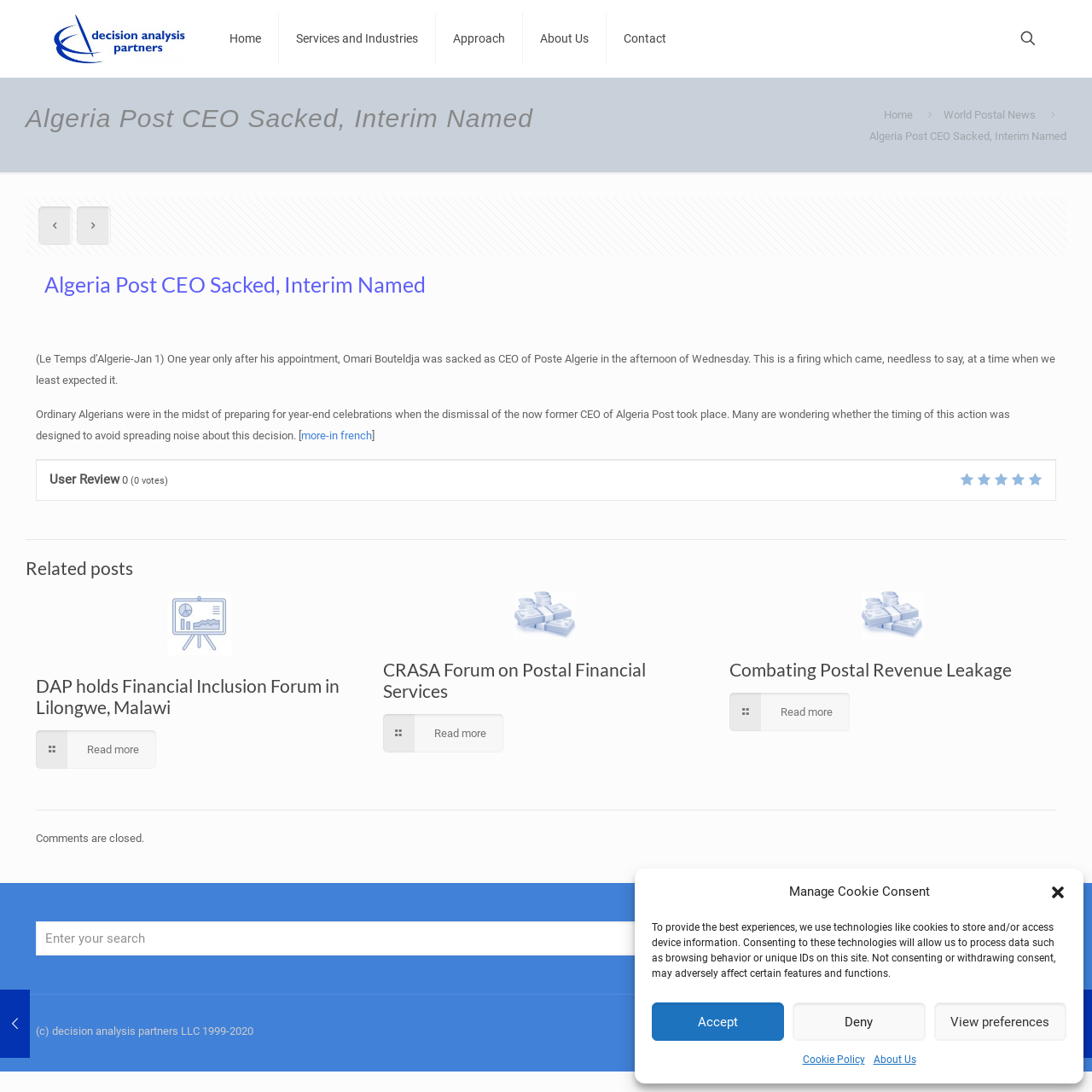Can you identify the bounding box coordinates of the clickable region needed to carry out this instruction: 'Search for something'? The coordinates should be four float numbers within the range of 0 to 1, stated as [left, top, right, bottom].

[0.033, 0.844, 0.967, 0.875]